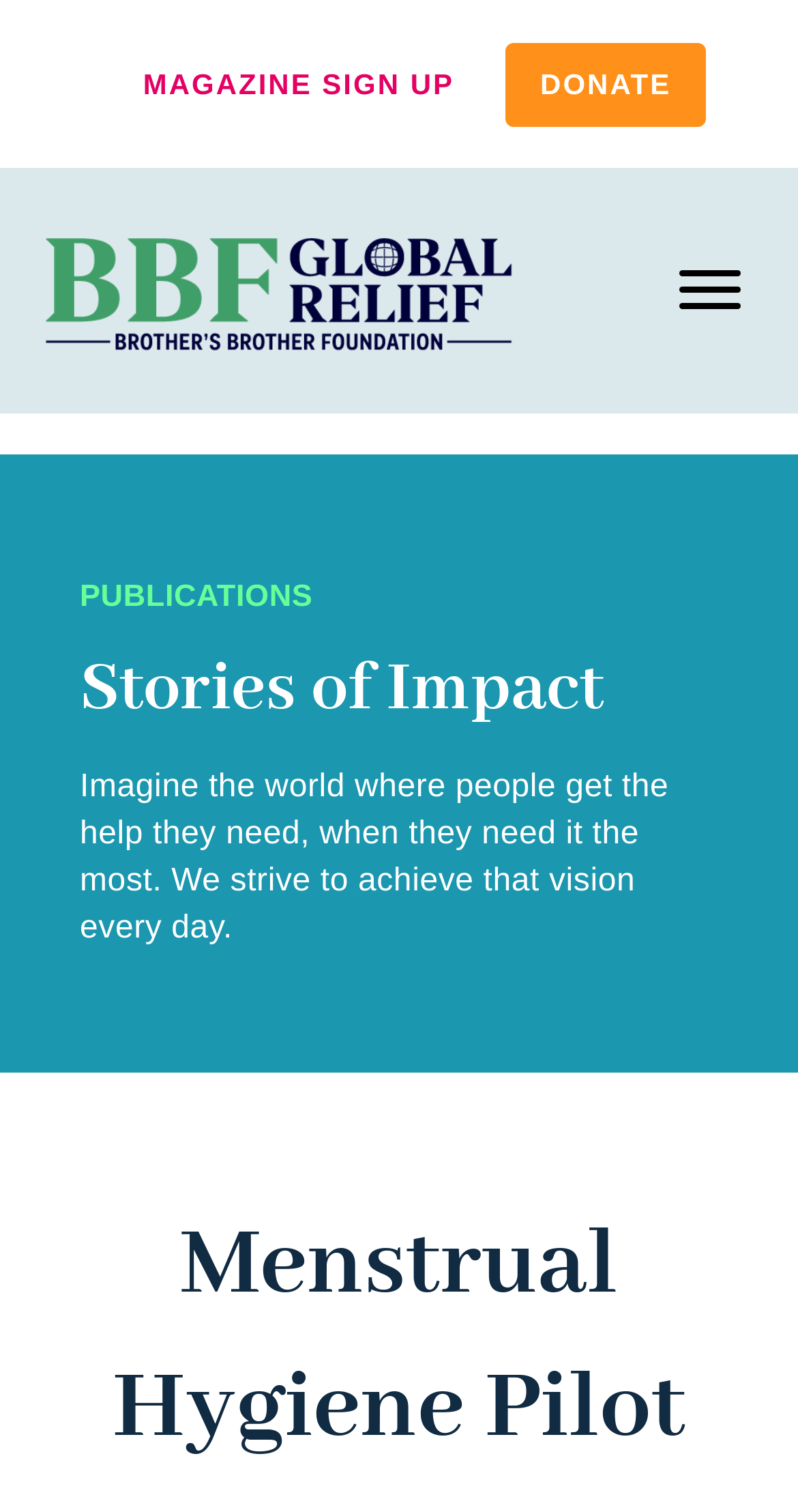Please identify the webpage's heading and generate its text content.

Stories of Impact